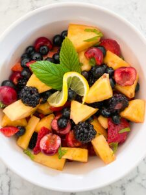What is the shape of the bowl?
Based on the visual details in the image, please answer the question thoroughly.

The caption explicitly states that the fruit salad is nestled in a round white bowl, indicating the shape of the bowl.